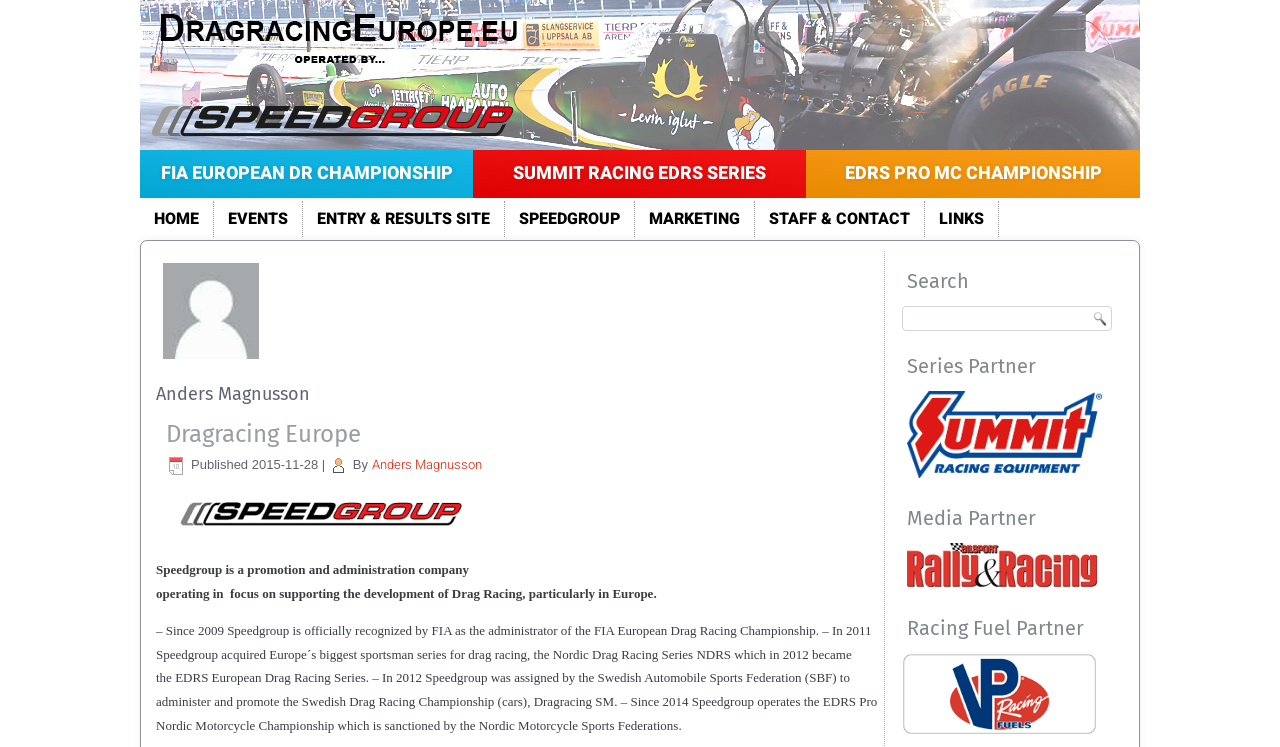Can you determine the bounding box coordinates of the area that needs to be clicked to fulfill the following instruction: "Click on portal-logo-sg"?

[0.129, 0.701, 0.375, 0.727]